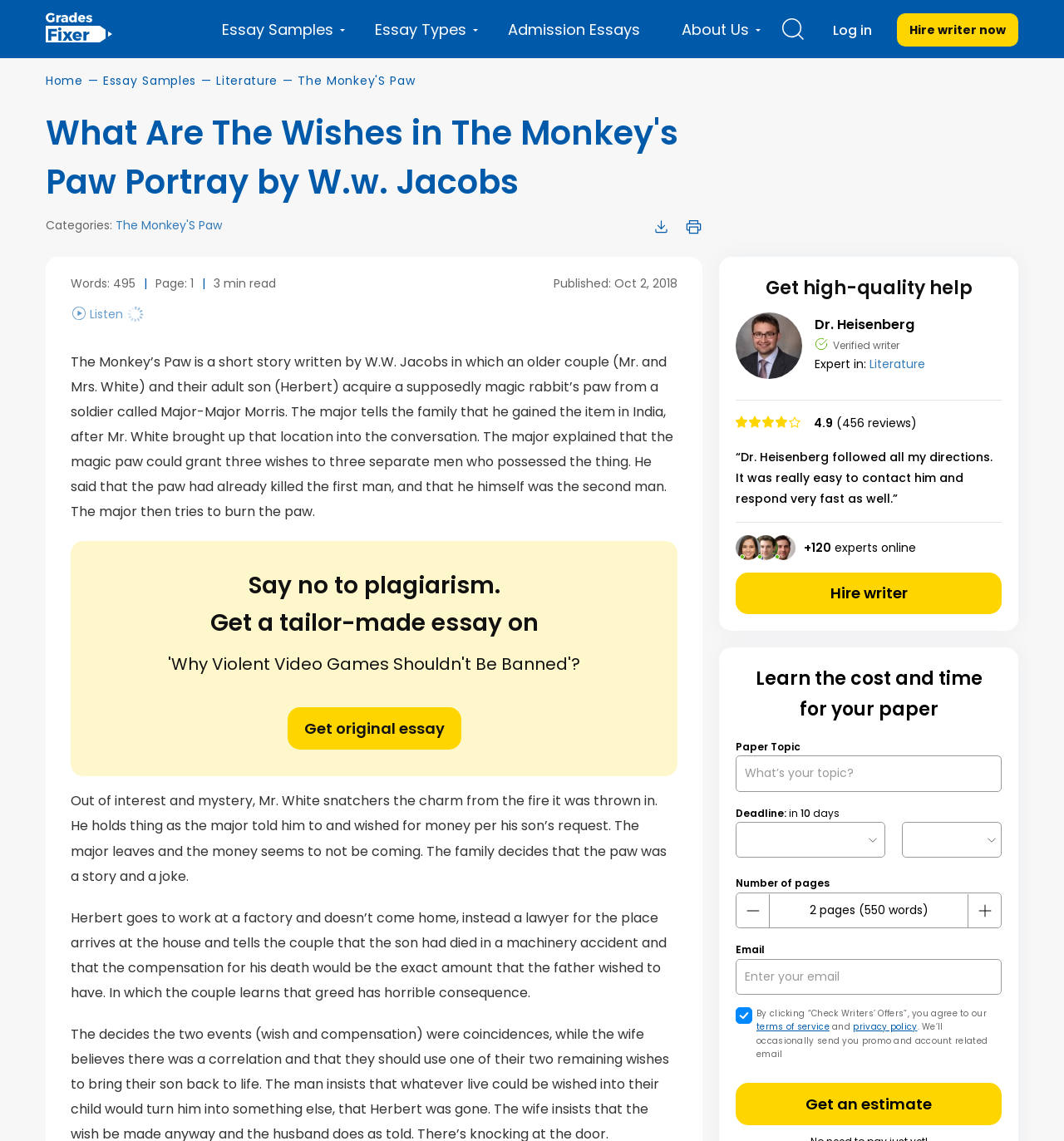Determine the bounding box coordinates of the area to click in order to meet this instruction: "Enter your topic in the text box".

[0.691, 0.662, 0.941, 0.694]